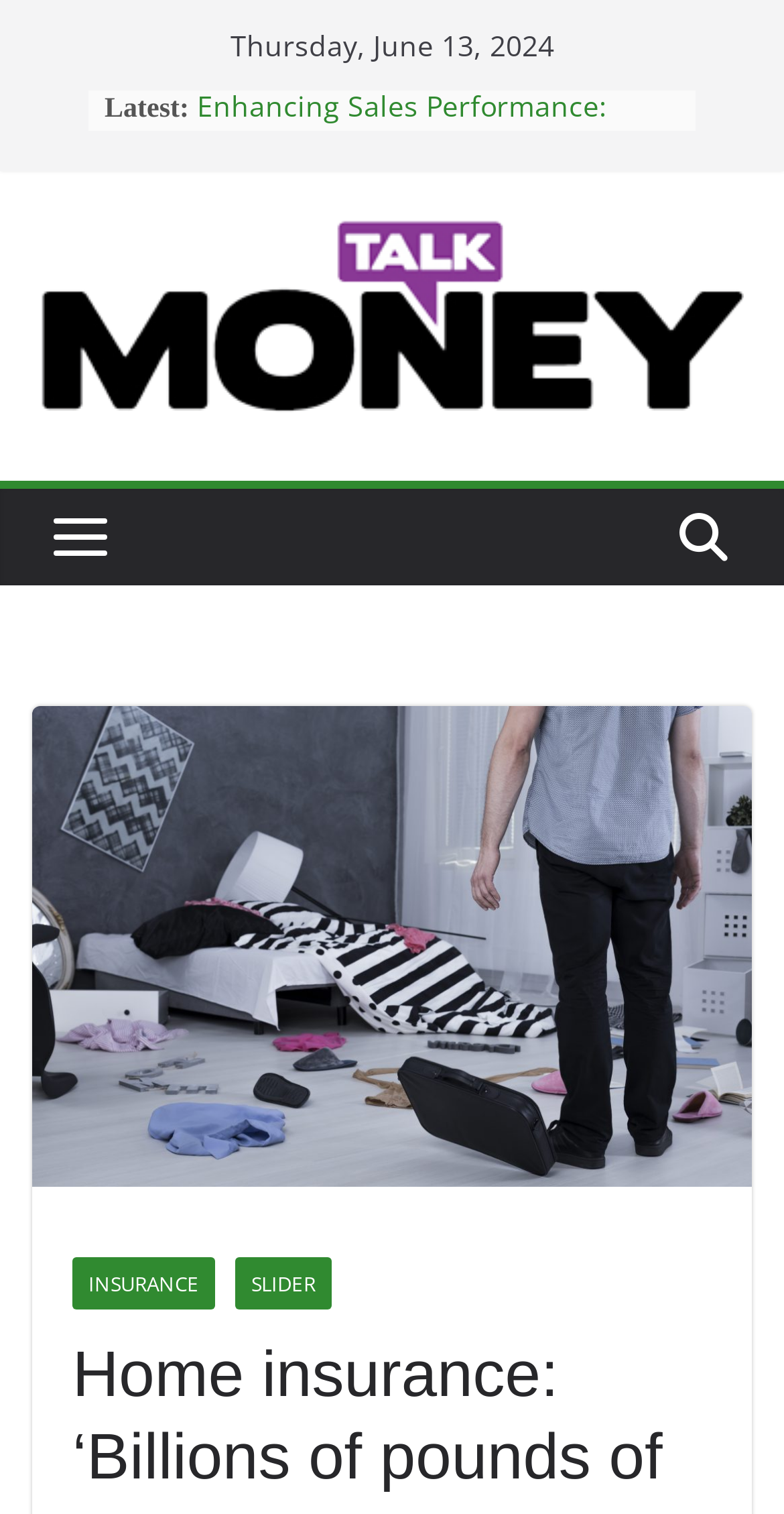Please reply to the following question using a single word or phrase: 
What are the two categories listed at the bottom of the webpage?

INSURANCE, SLIDER